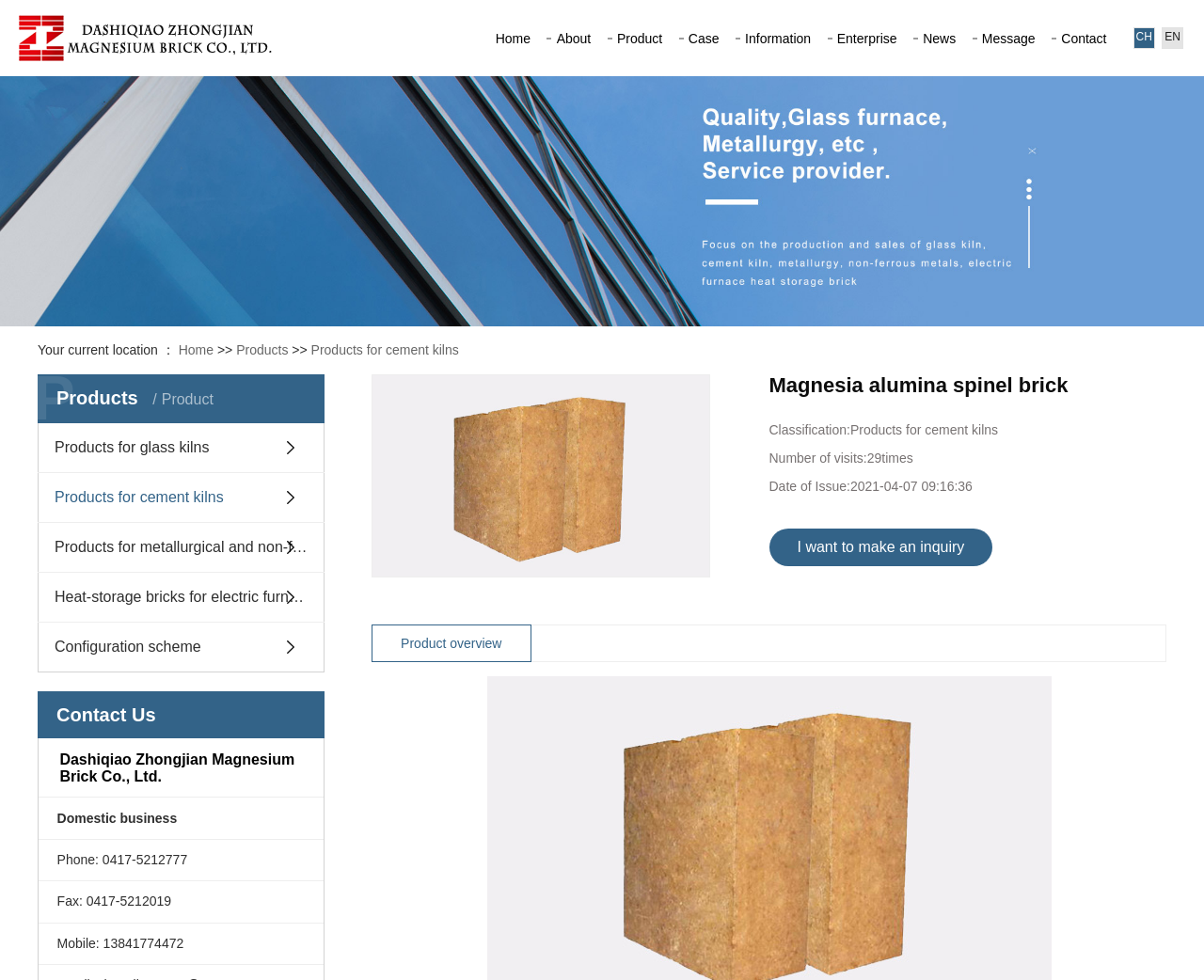Can you specify the bounding box coordinates for the region that should be clicked to fulfill this instruction: "Make an inquiry about the product".

[0.639, 0.539, 0.825, 0.578]